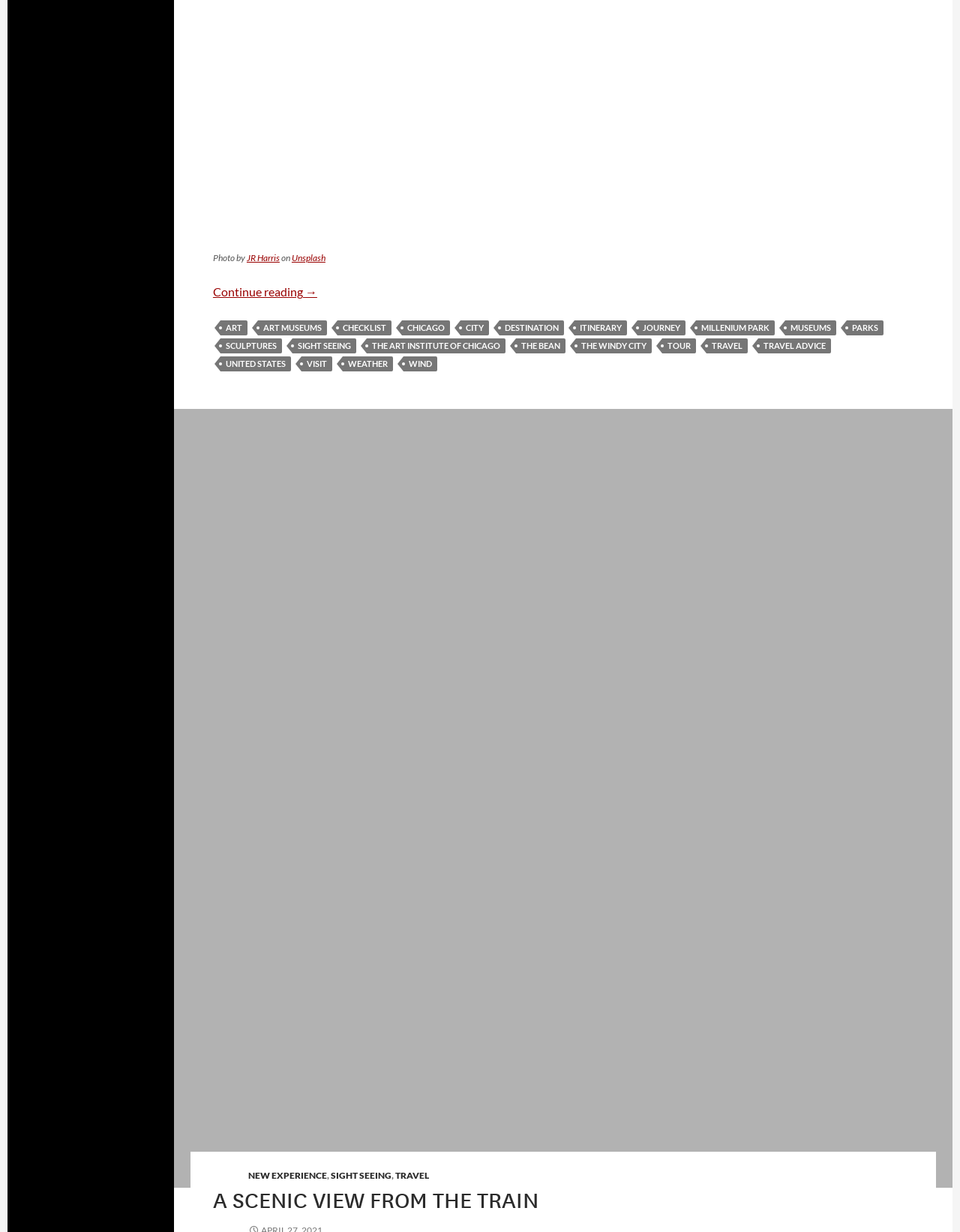Provide a one-word or short-phrase response to the question:
What is the author of the article?

Chirsten Vanderbilt